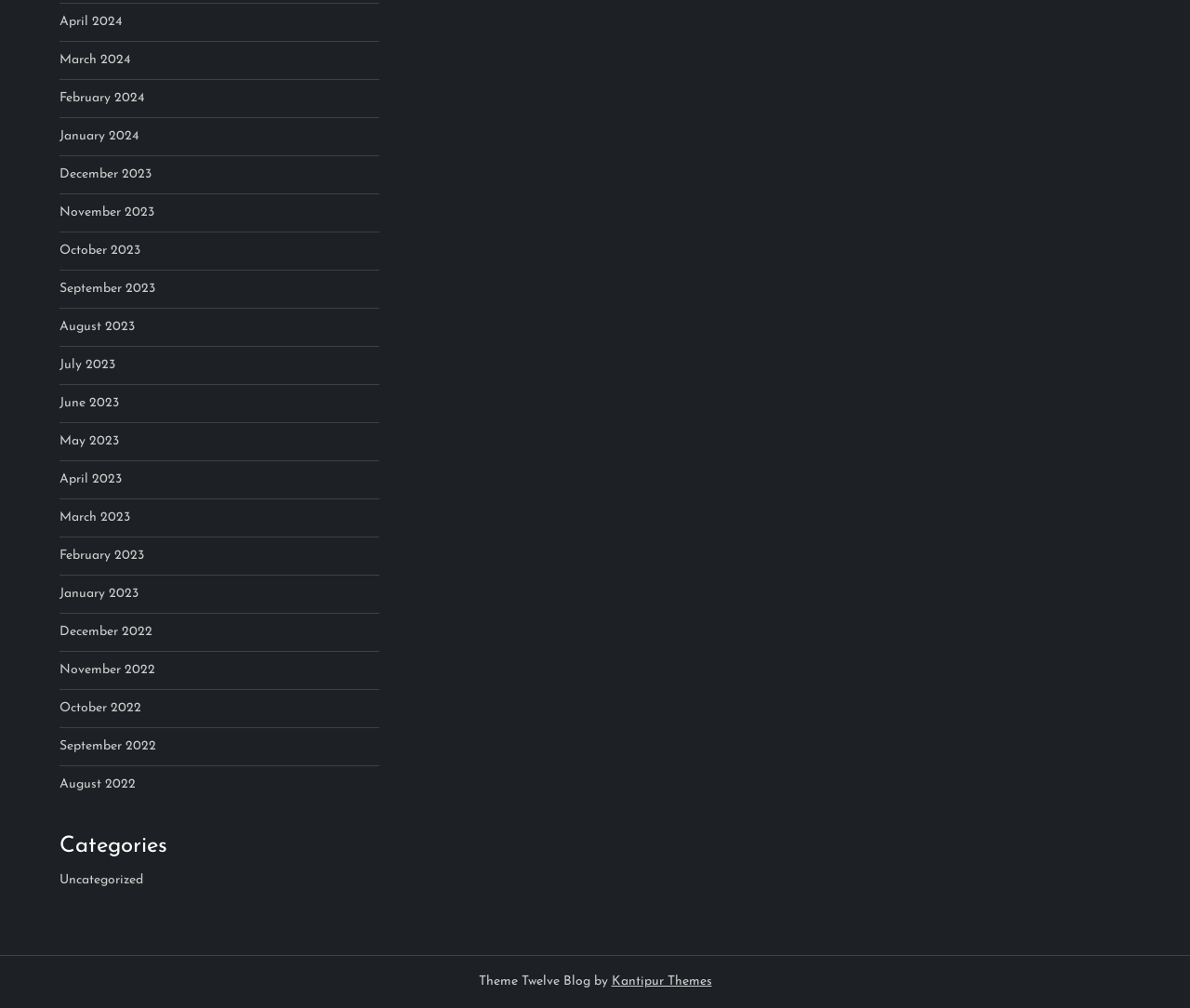How many months are listed?
Please provide a single word or phrase based on the screenshot.

18